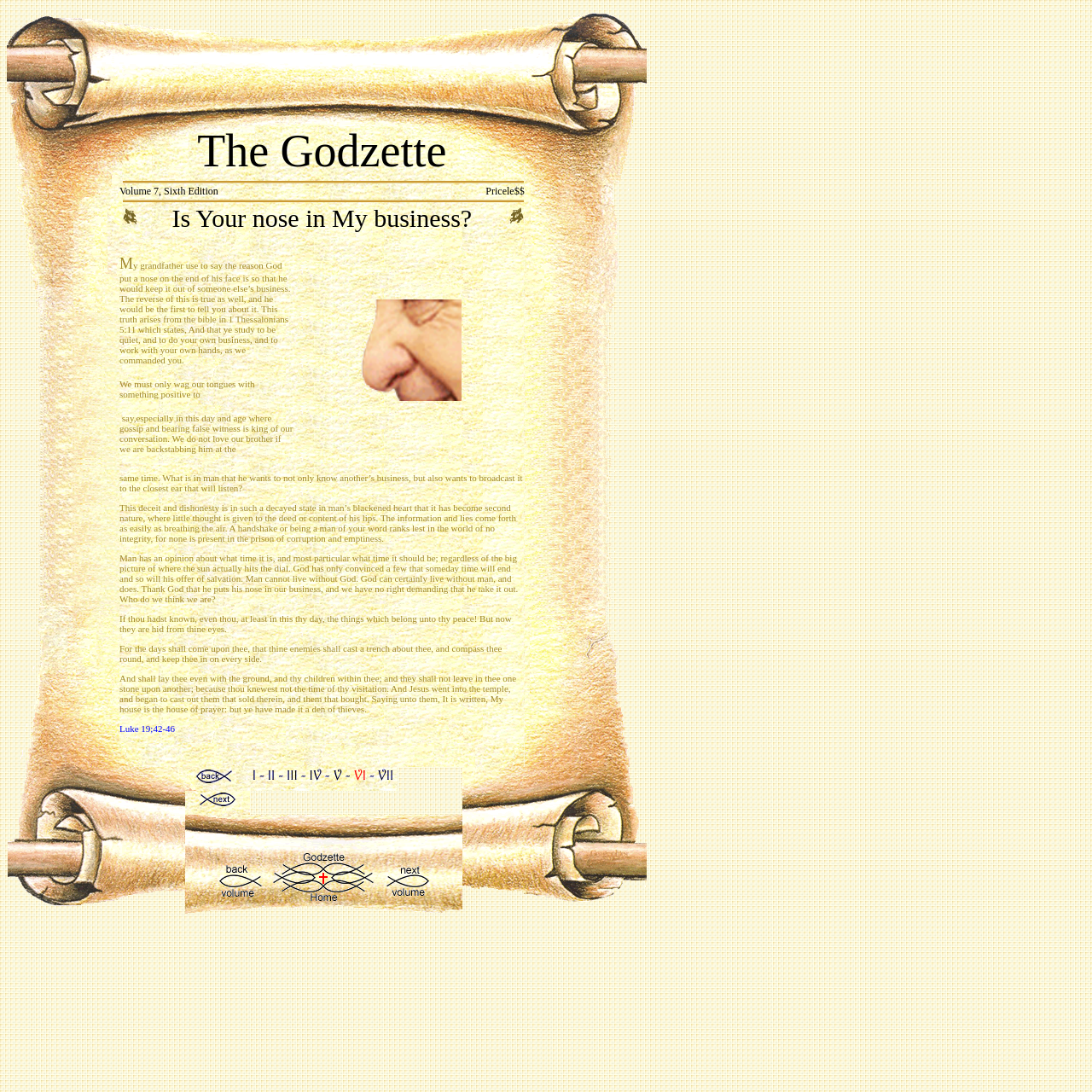Predict the bounding box of the UI element based on the description: "SOUNDIRON Tablas 2.0 Review". The coordinates should be four float numbers between 0 and 1, formatted as [left, top, right, bottom].

None